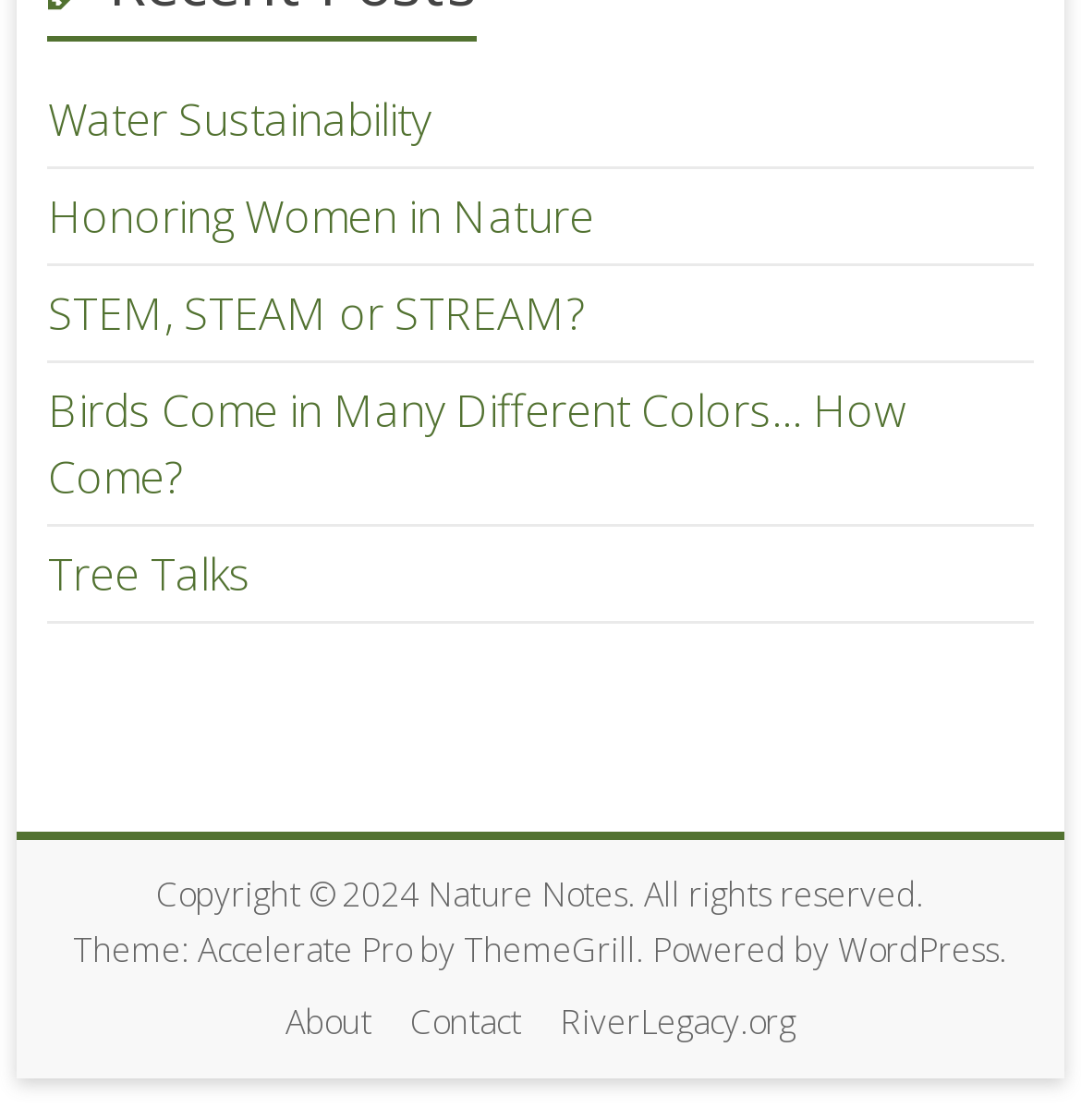How many links are in the footer section? Based on the screenshot, please respond with a single word or phrase.

4